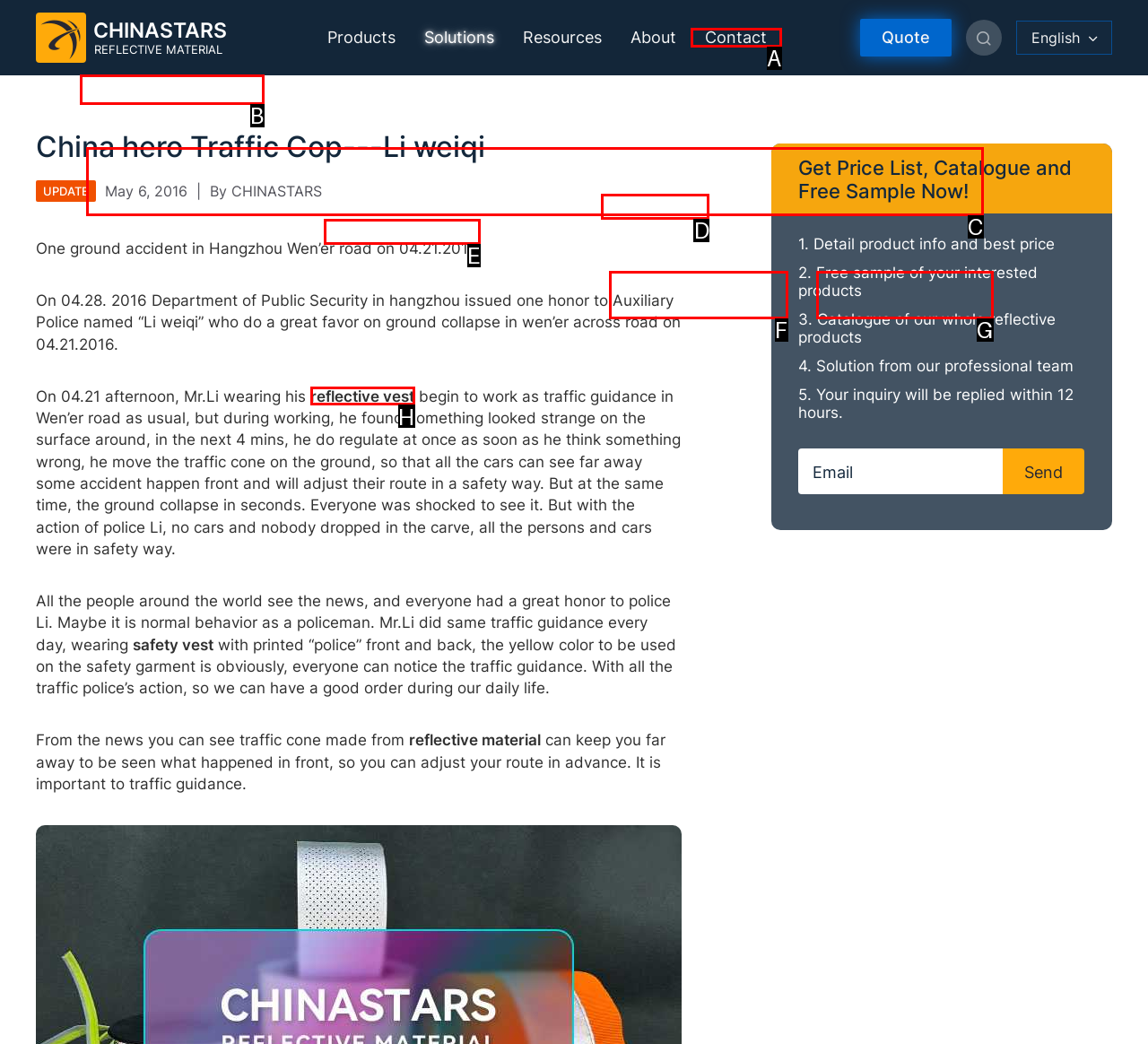Determine the letter of the UI element I should click on to complete the task: Visit the 'Reflective Material' page from the provided choices in the screenshot.

B